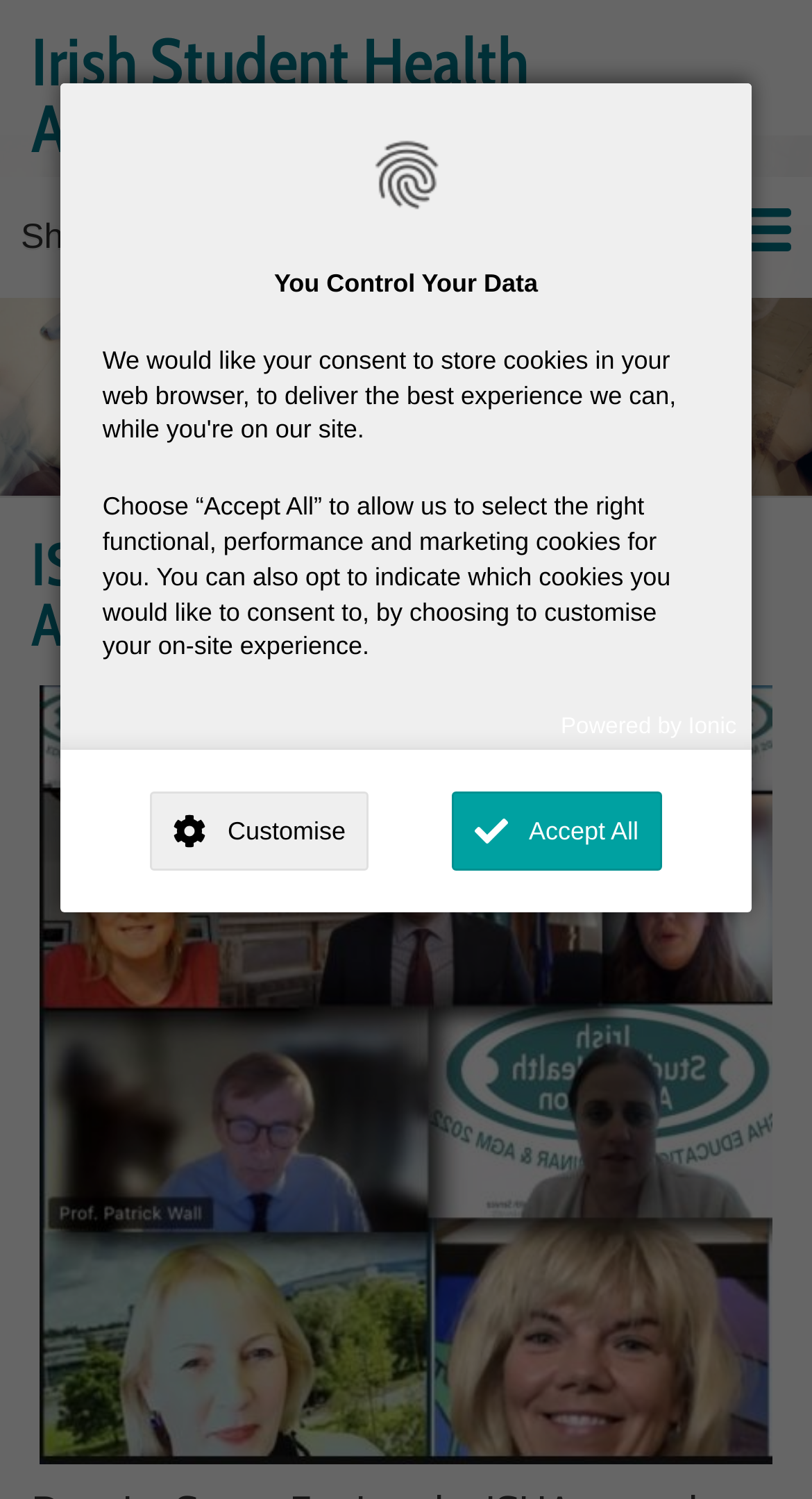Pinpoint the bounding box coordinates of the clickable area needed to execute the instruction: "Click the 'Irish Student Health Association' link". The coordinates should be specified as four float numbers between 0 and 1, i.e., [left, top, right, bottom].

[0.038, 0.014, 0.651, 0.113]